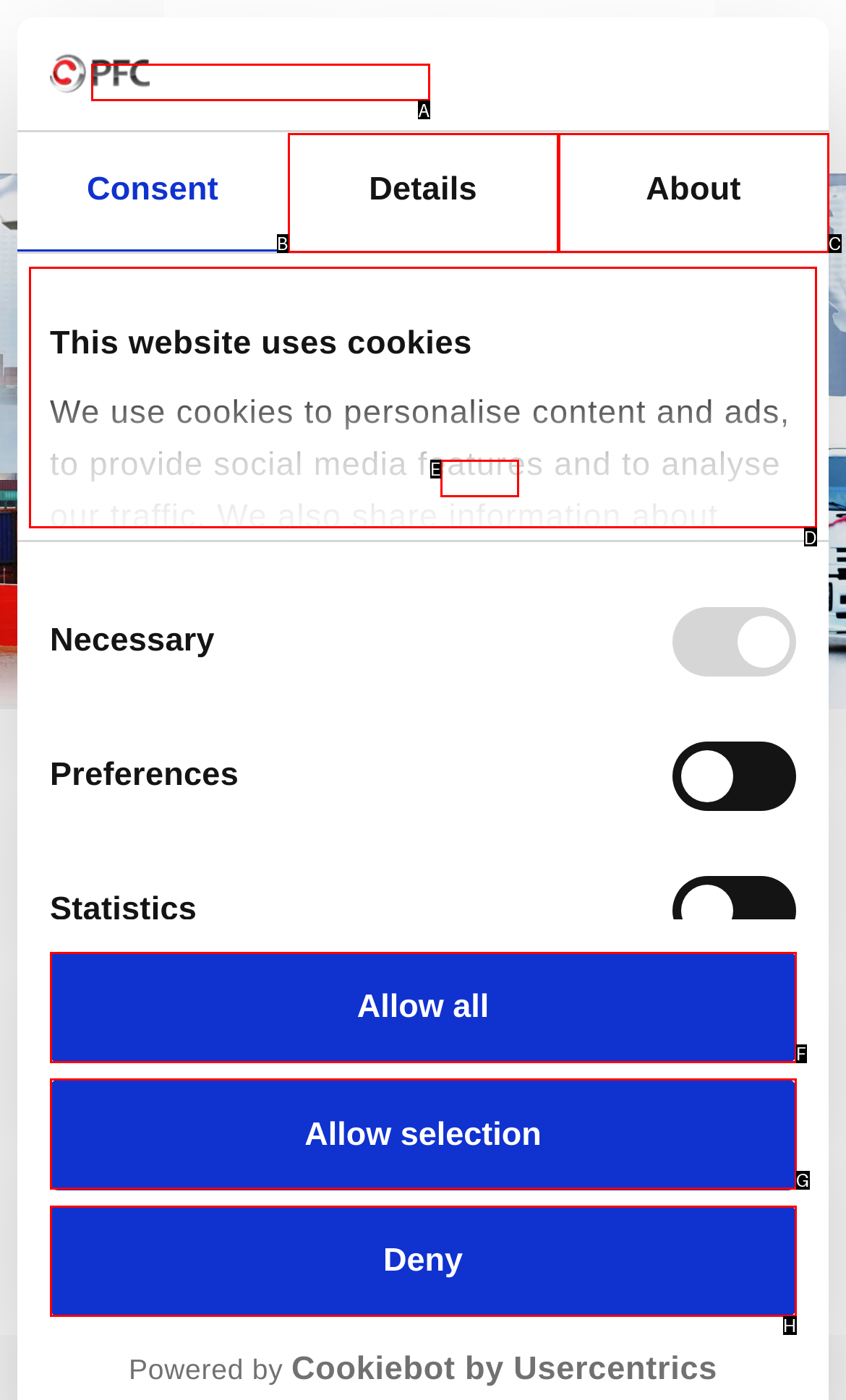Using the provided description: Allow all, select the most fitting option and return its letter directly from the choices.

F